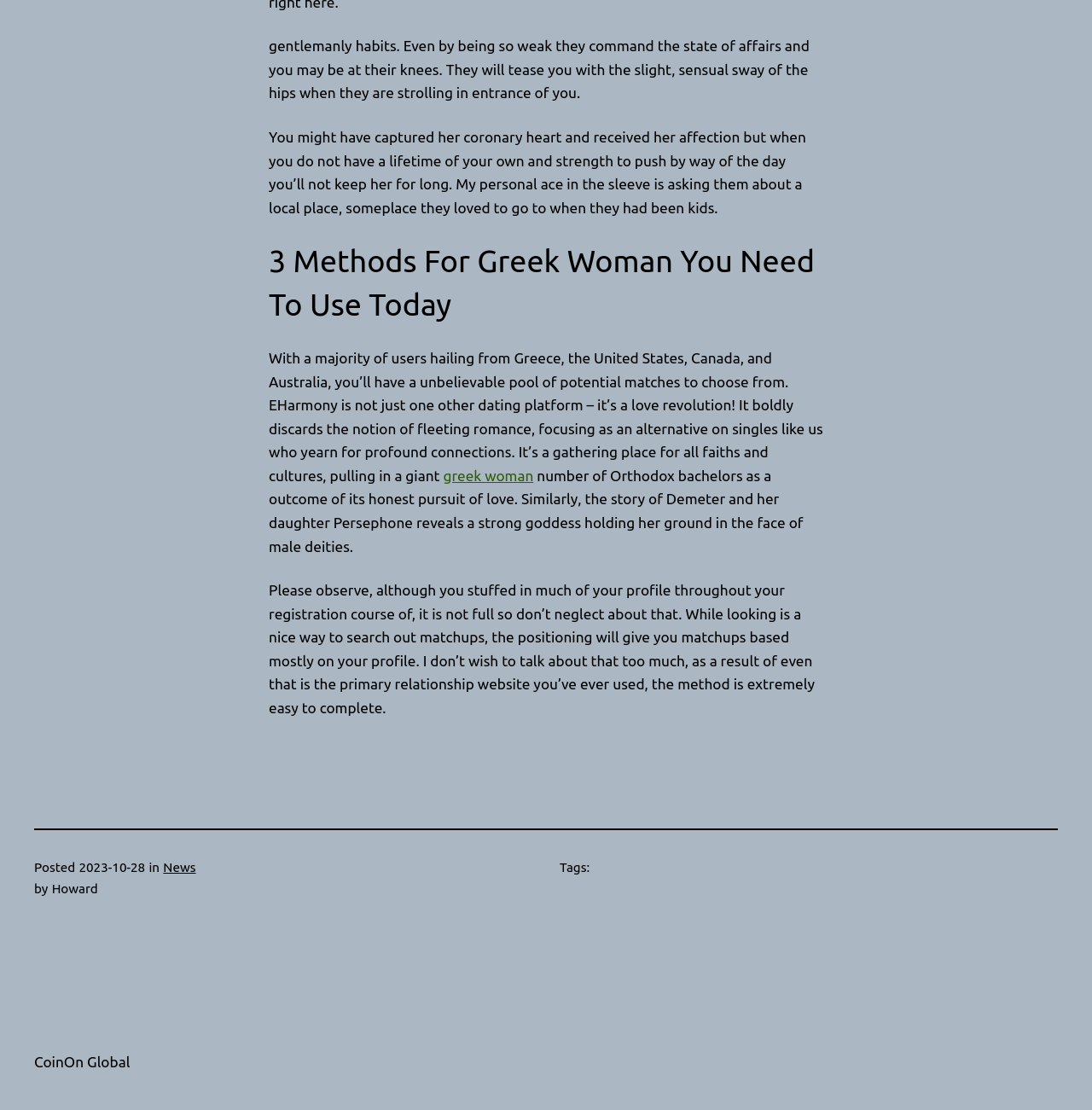What is the author's name?
Could you answer the question with a detailed and thorough explanation?

The text 'by Howard' at the bottom of the webpage indicates that the author's name is Howard.